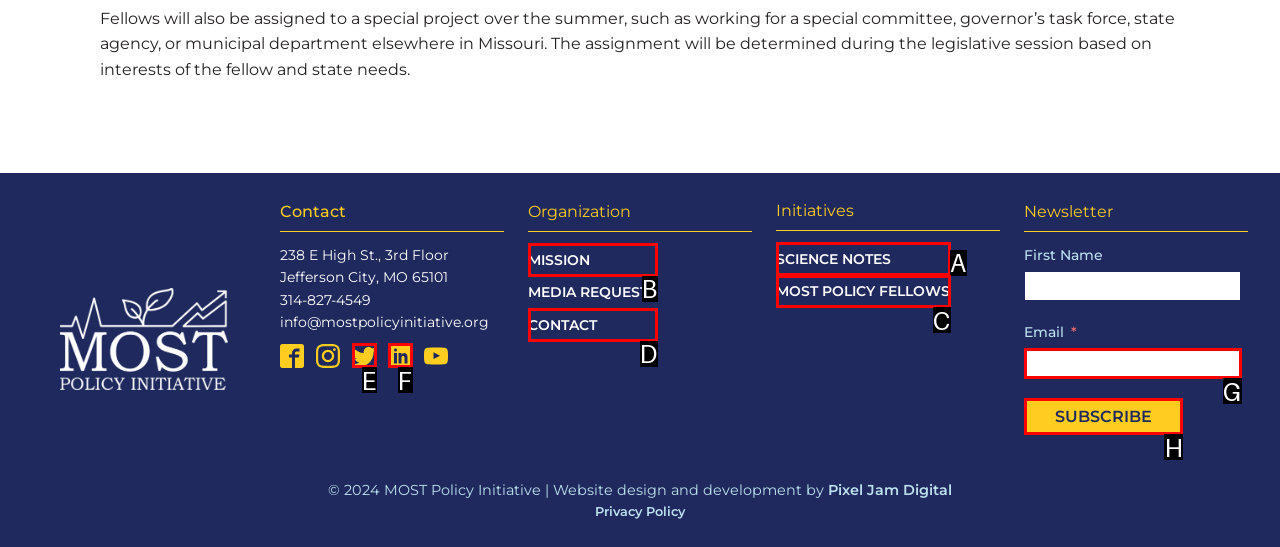Identify the letter of the correct UI element to fulfill the task: Subscribe to the newsletter from the given options in the screenshot.

H